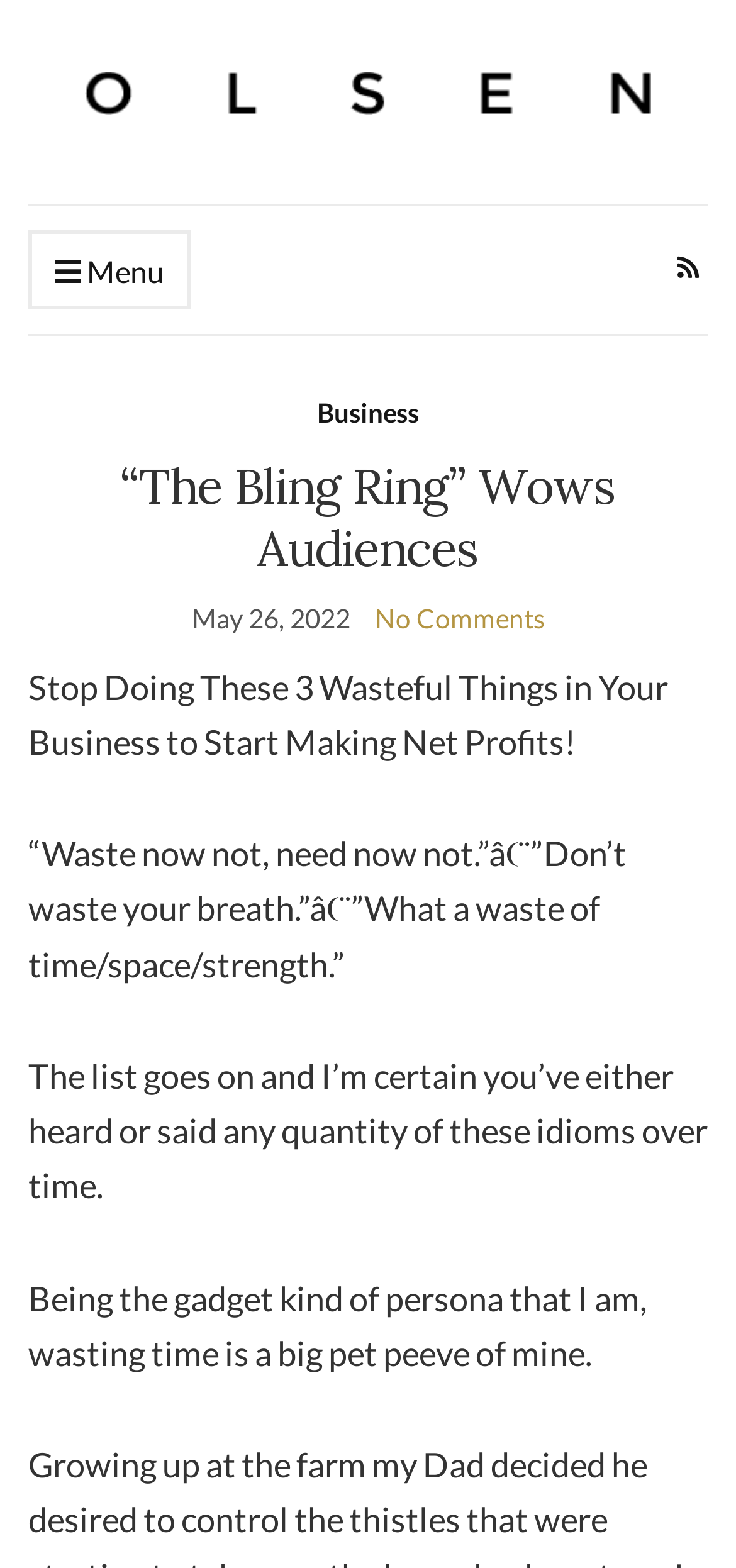How many links are in the menu?
Please provide a comprehensive and detailed answer to the question.

I found the menu by looking at the link element with the text ' Menu'. This element has a child link element with the text 'Business', which is the only link in the menu.